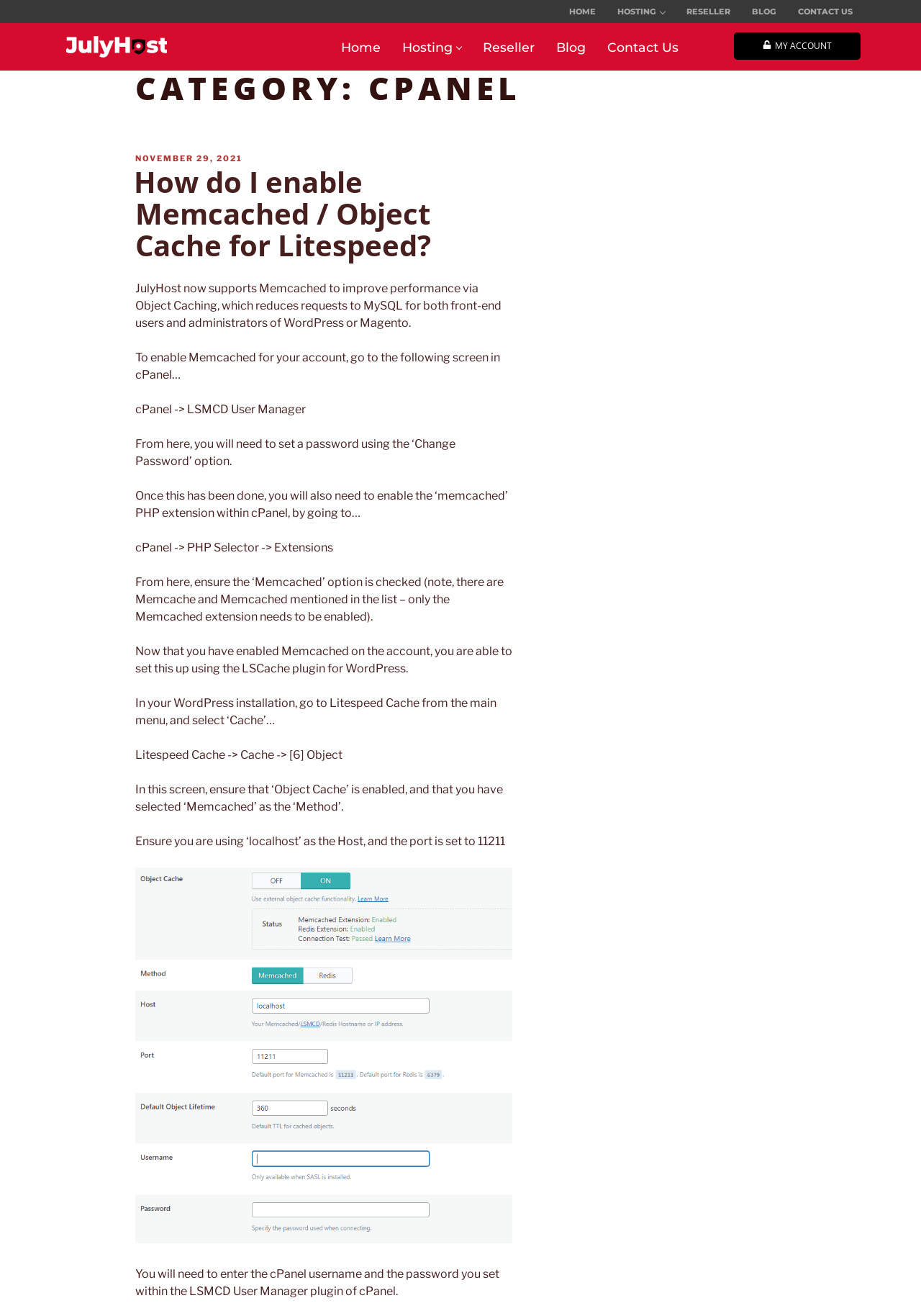Respond to the question with just a single word or phrase: 
What is the main category of the webpage?

CPANEL